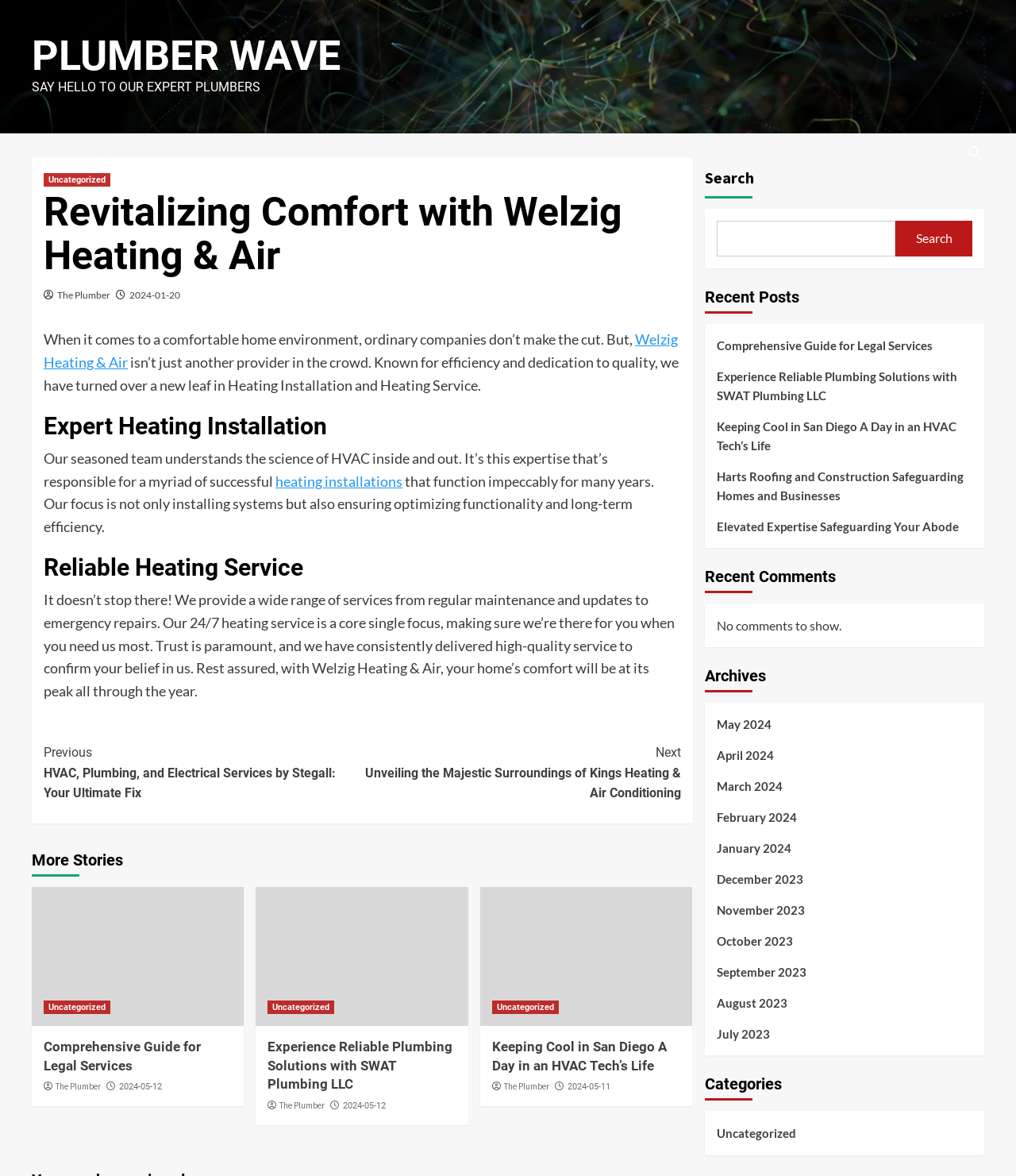Extract the bounding box coordinates of the UI element described: "parent_node: Search name="s"". Provide the coordinates in the format [left, top, right, bottom] with values ranging from 0 to 1.

[0.705, 0.187, 0.881, 0.218]